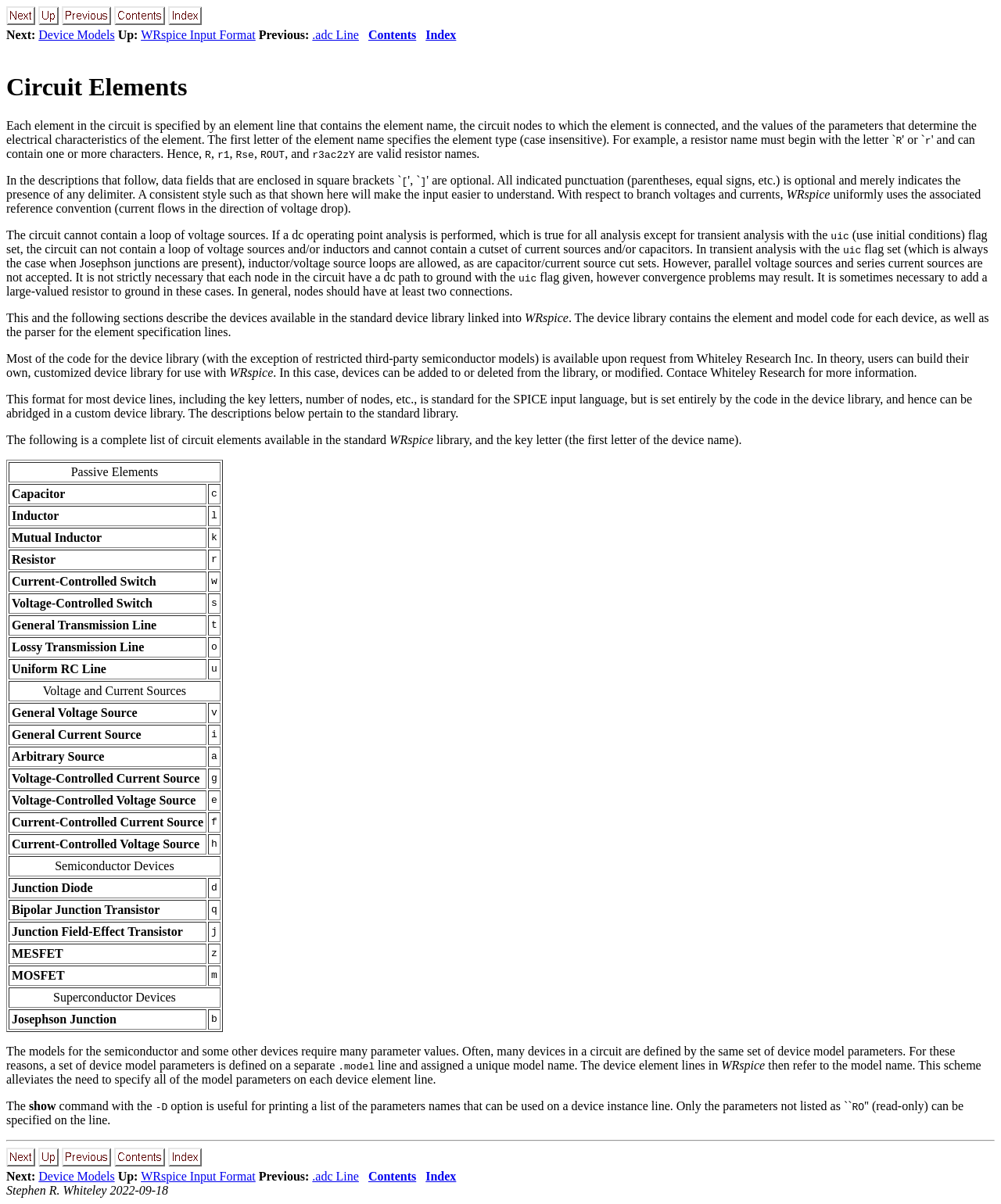Answer the following in one word or a short phrase: 
What is the purpose of adding a large-valued resistor to ground?

To avoid convergence problems